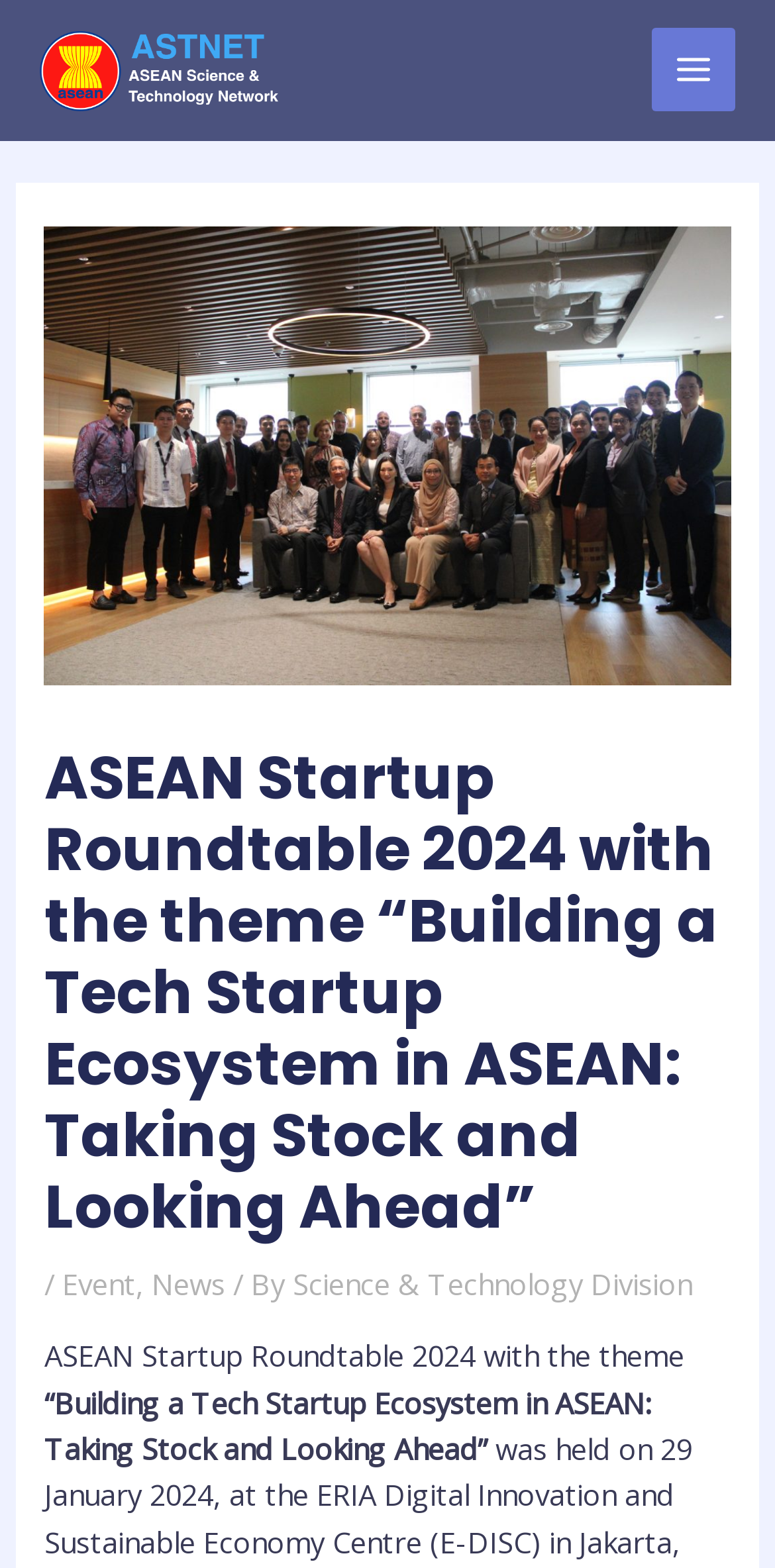Given the description: "alt="Pace Concrete and Construction"", determine the bounding box coordinates of the UI element. The coordinates should be formatted as four float numbers between 0 and 1, [left, top, right, bottom].

None